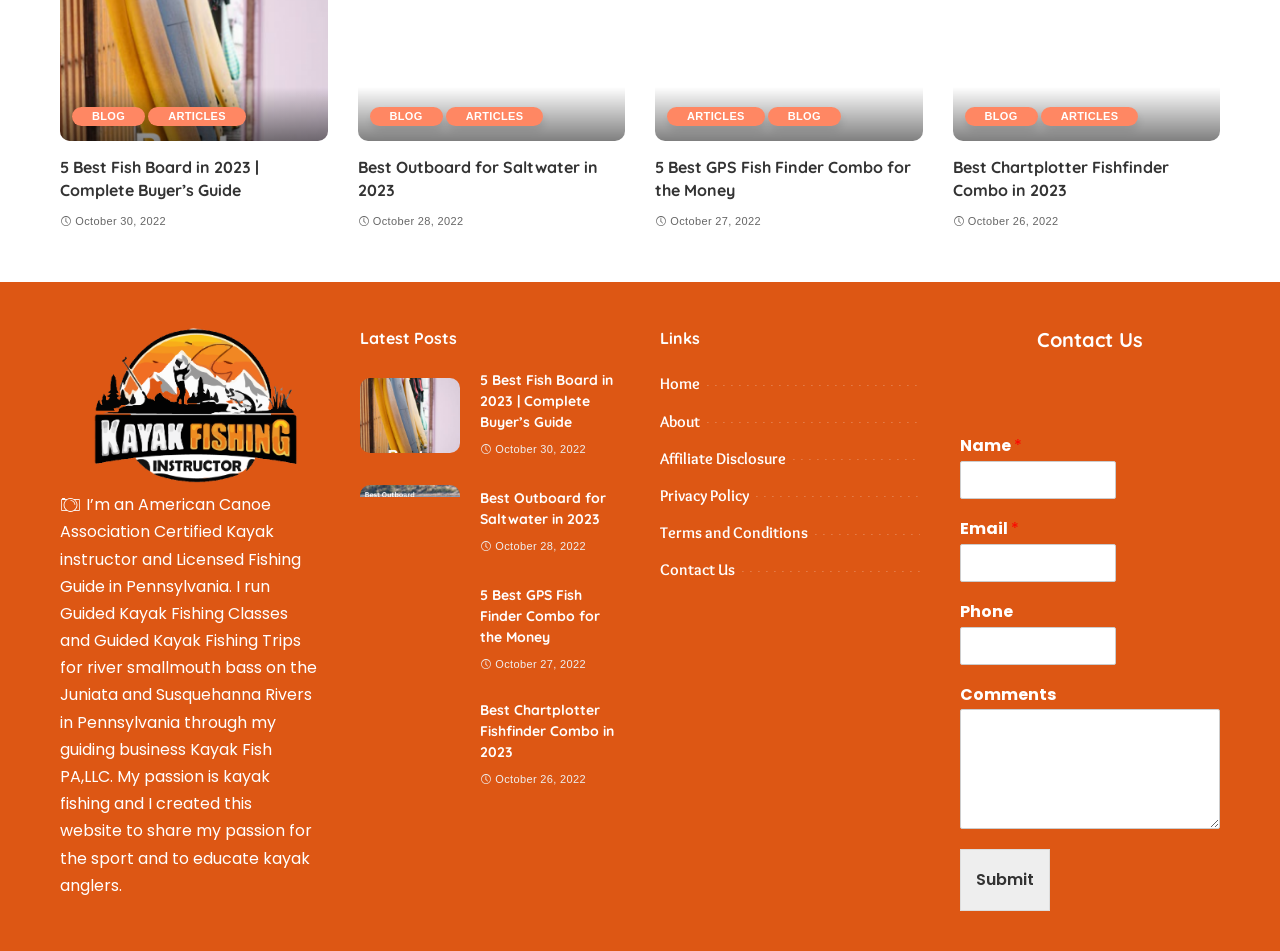Answer briefly with one word or phrase:
What is the topic of the website?

Fishing